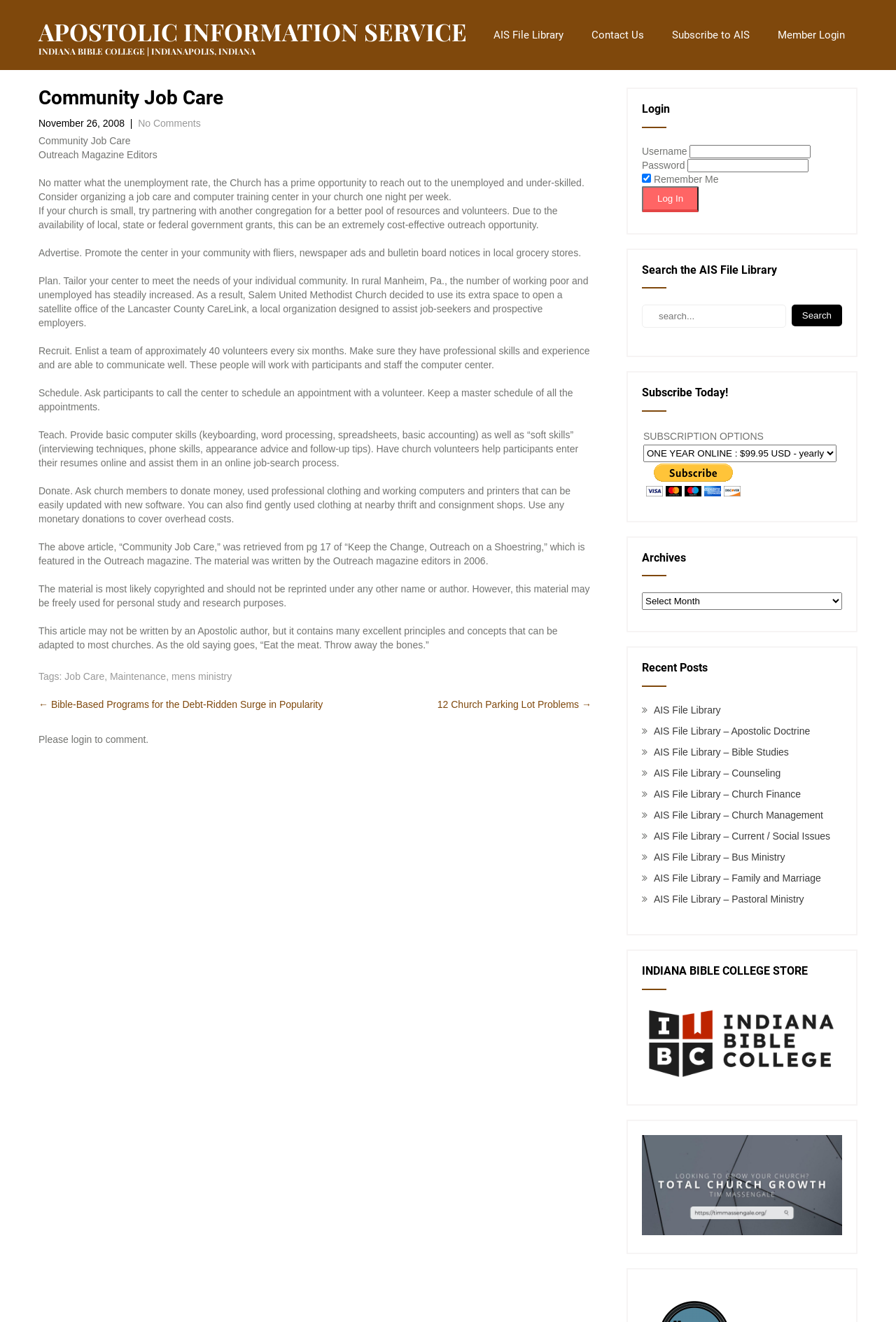How many volunteers are required to staff the computer center?
Look at the screenshot and respond with a single word or phrase.

Approximately 40